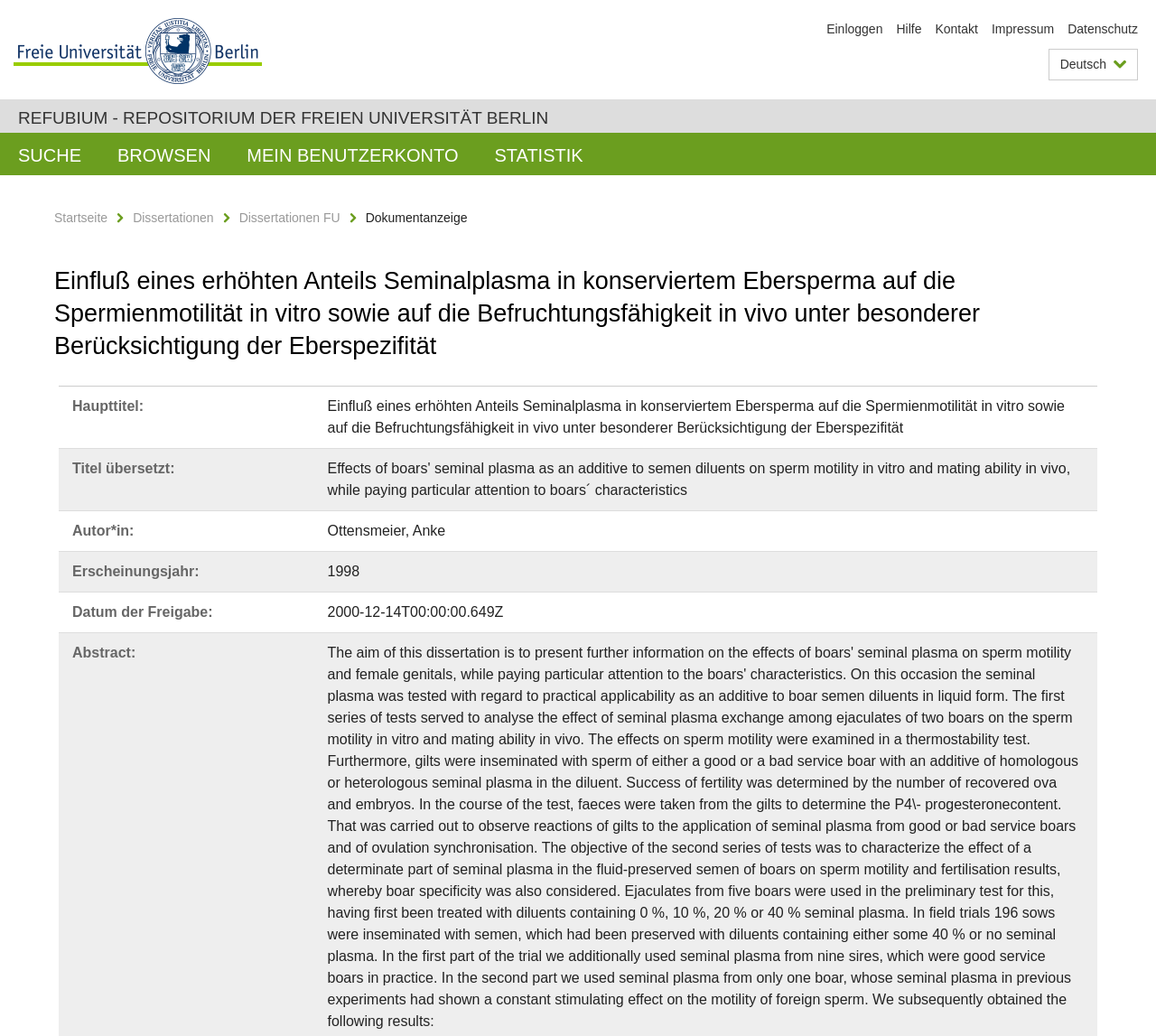What is the publication year of the document?
Using the details from the image, give an elaborate explanation to answer the question.

I found the publication year by looking at the static text element that says 'Erscheinungsjahr:' and the corresponding text element that says '1998'.